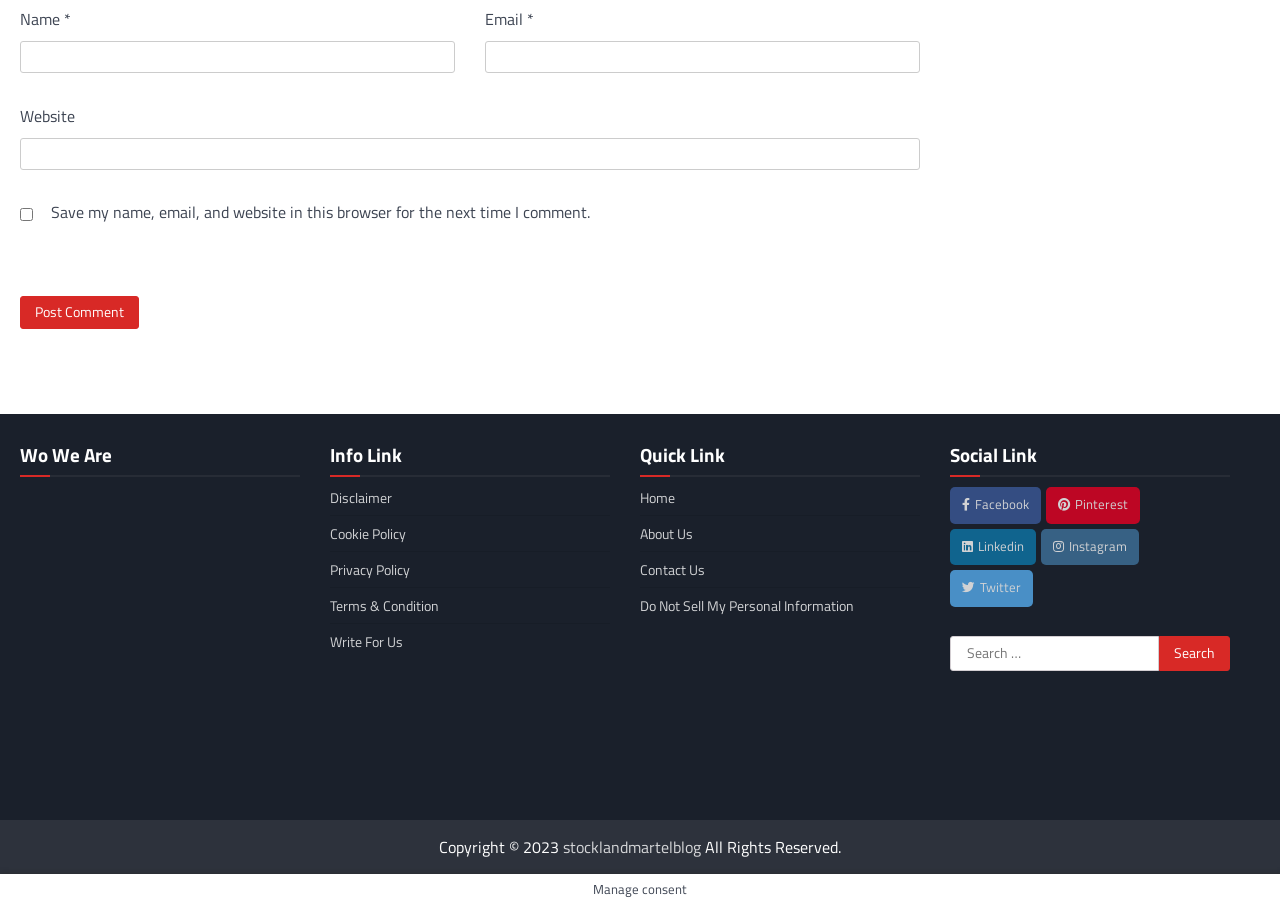What is the social media platform represented by ''?
Please answer the question with a single word or phrase, referencing the image.

Instagram